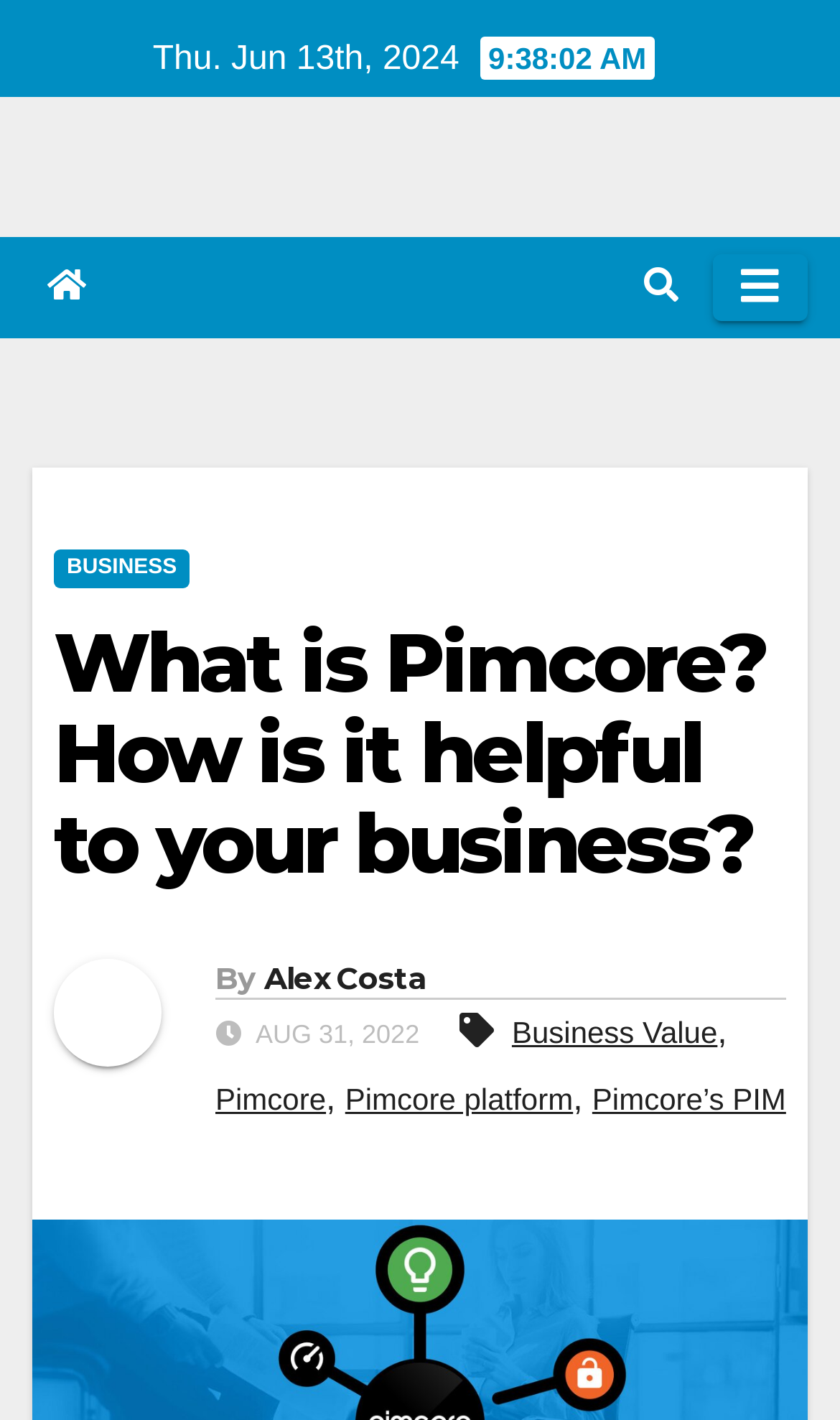Find the bounding box coordinates of the element to click in order to complete this instruction: "Read the article by Alex Costa". The bounding box coordinates must be four float numbers between 0 and 1, denoted as [left, top, right, bottom].

[0.314, 0.675, 0.507, 0.702]